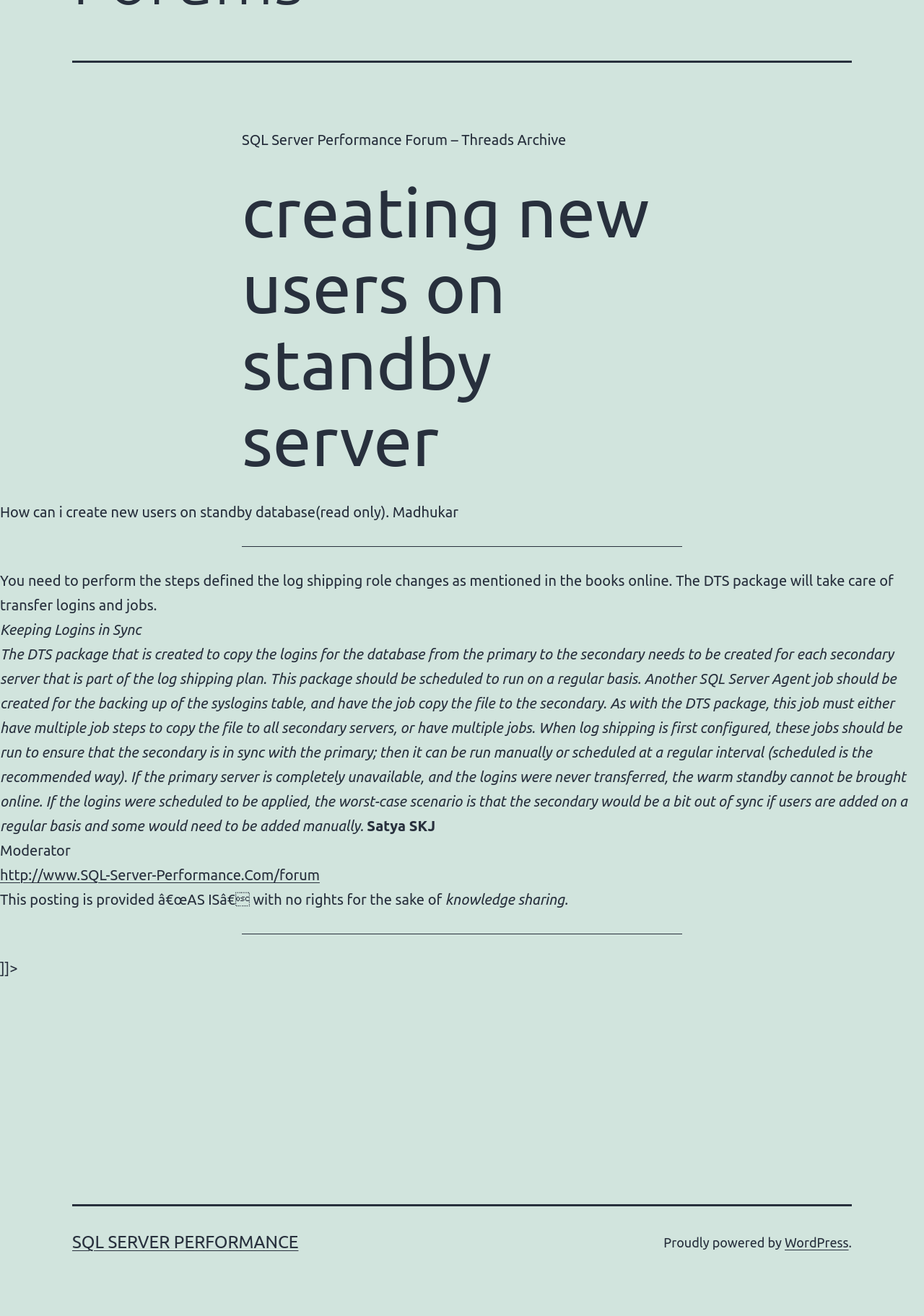Determine the bounding box coordinates (top-left x, top-left y, bottom-right x, bottom-right y) of the UI element described in the following text: WordPress

[0.849, 0.939, 0.918, 0.95]